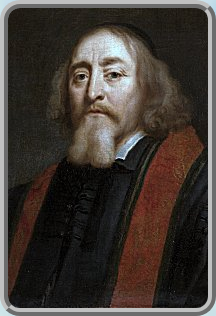What is John A. Comenius known for?
Using the image, elaborate on the answer with as much detail as possible.

According to the caption, John A. Comenius is known for his influential ideas in education and his advocacy for universal education, which have left a lasting impact on educational practices.